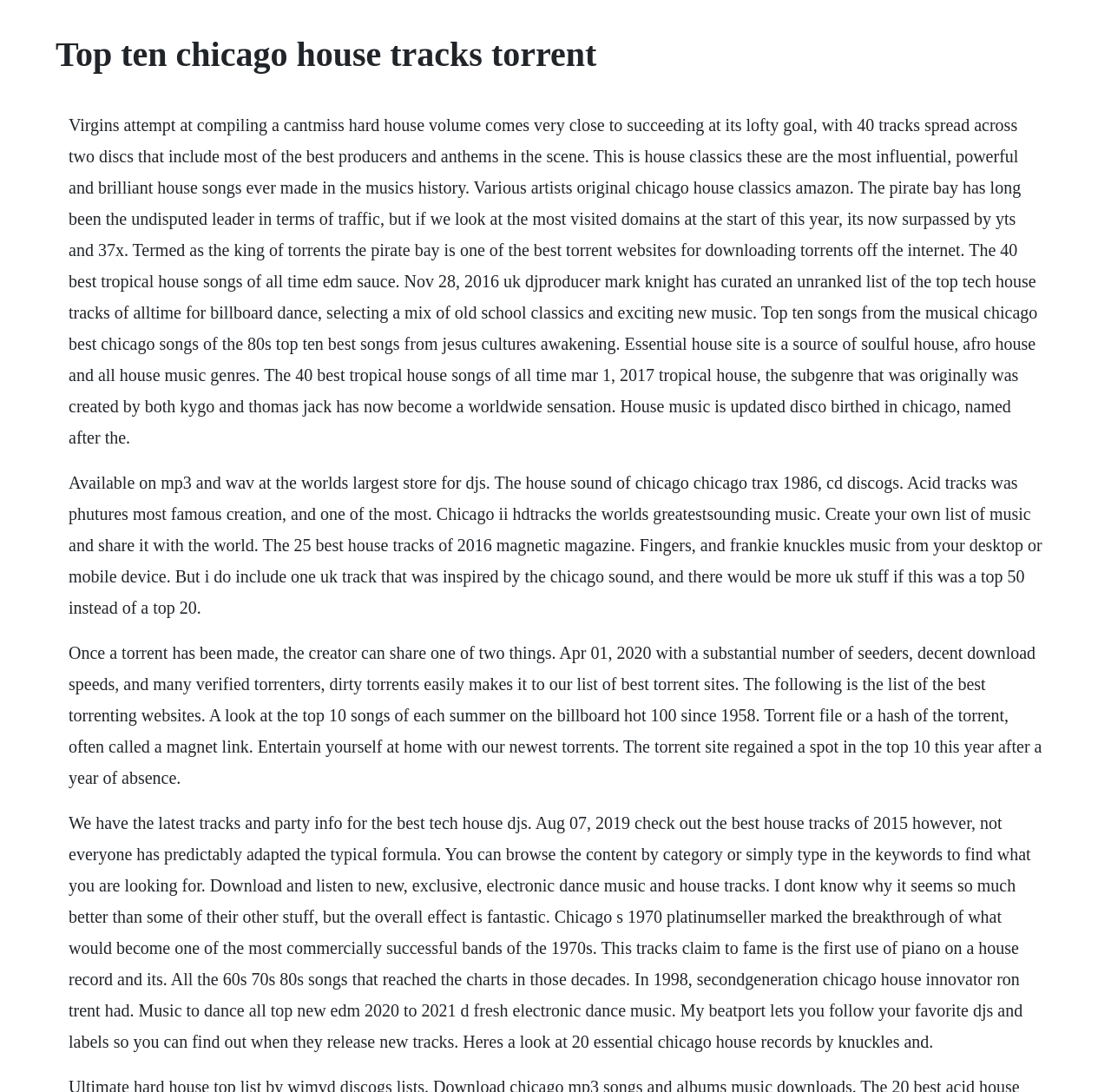Identify the first-level heading on the webpage and generate its text content.

Top ten chicago house tracks torrent